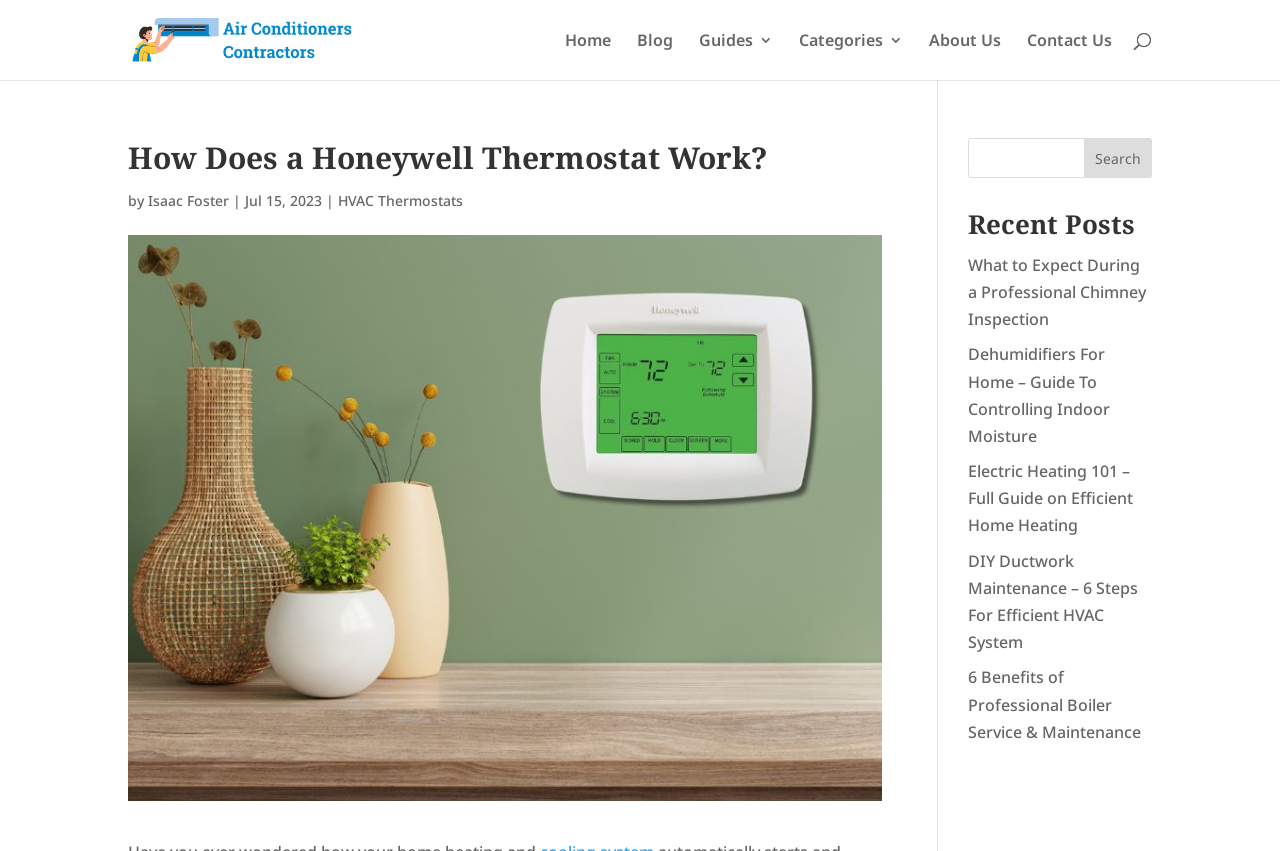Find the bounding box coordinates of the element's region that should be clicked in order to follow the given instruction: "Visit the About Us page". The coordinates should consist of four float numbers between 0 and 1, i.e., [left, top, right, bottom].

[0.726, 0.039, 0.782, 0.094]